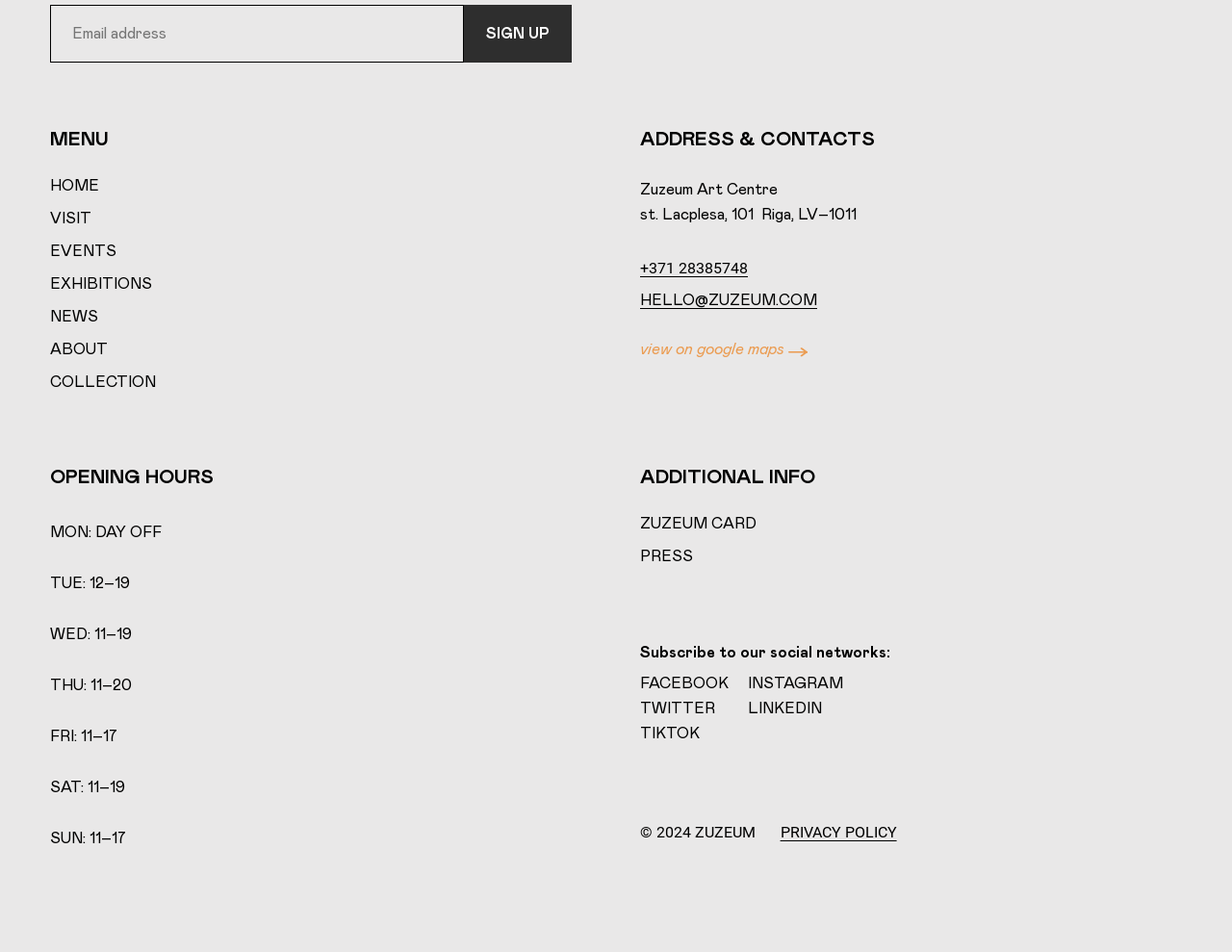Please study the image and answer the question comprehensively:
What is the email address of the art centre?

The email address of the art centre can be found in the address and contact section of the webpage, where it is written as a link 'HELLO@ZUZEUM.COM'.